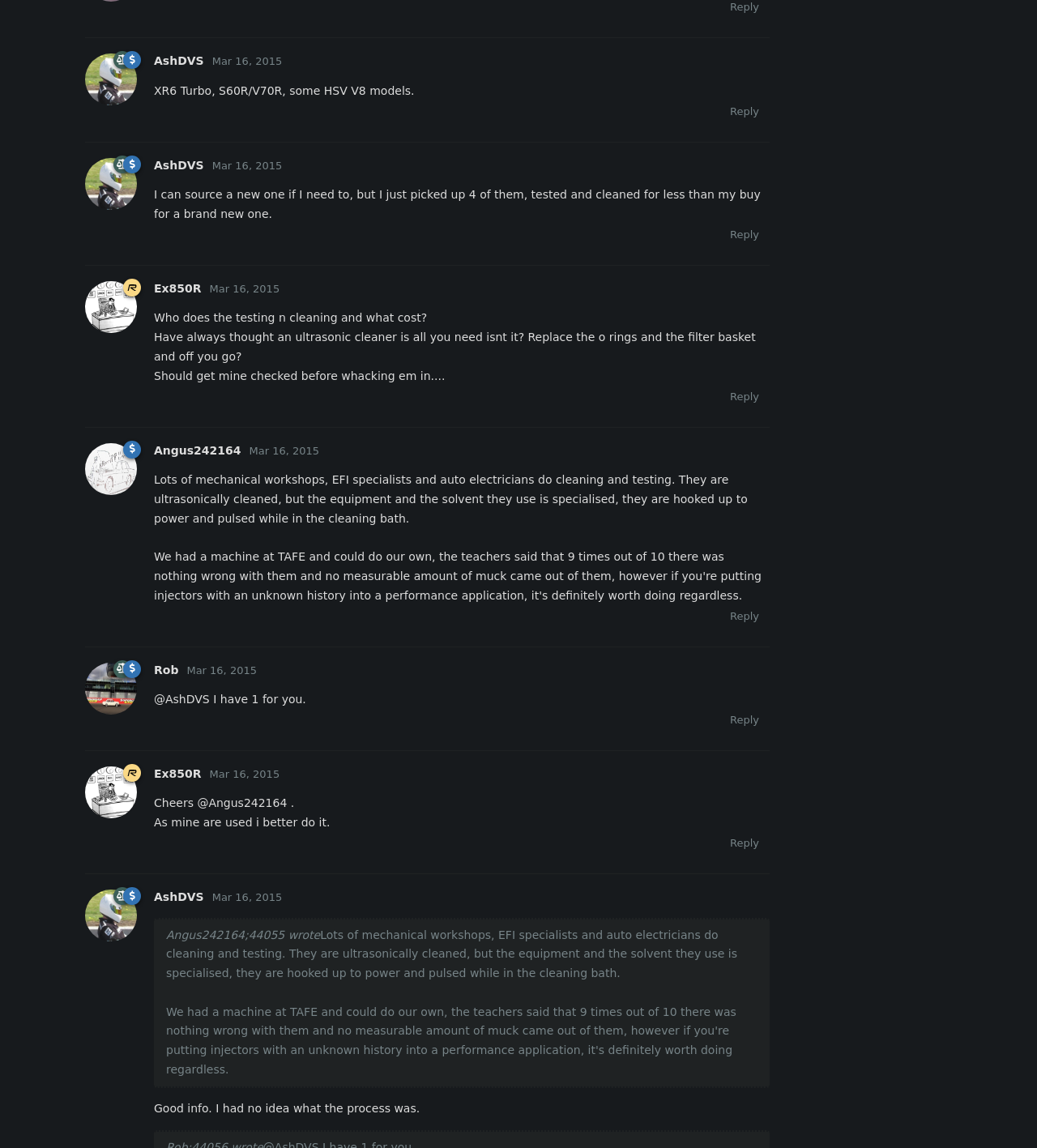Extract the bounding box coordinates of the UI element described by: "Mar 16, 2015". The coordinates should include four float numbers ranging from 0 to 1, e.g., [left, top, right, bottom].

[0.202, 0.246, 0.27, 0.257]